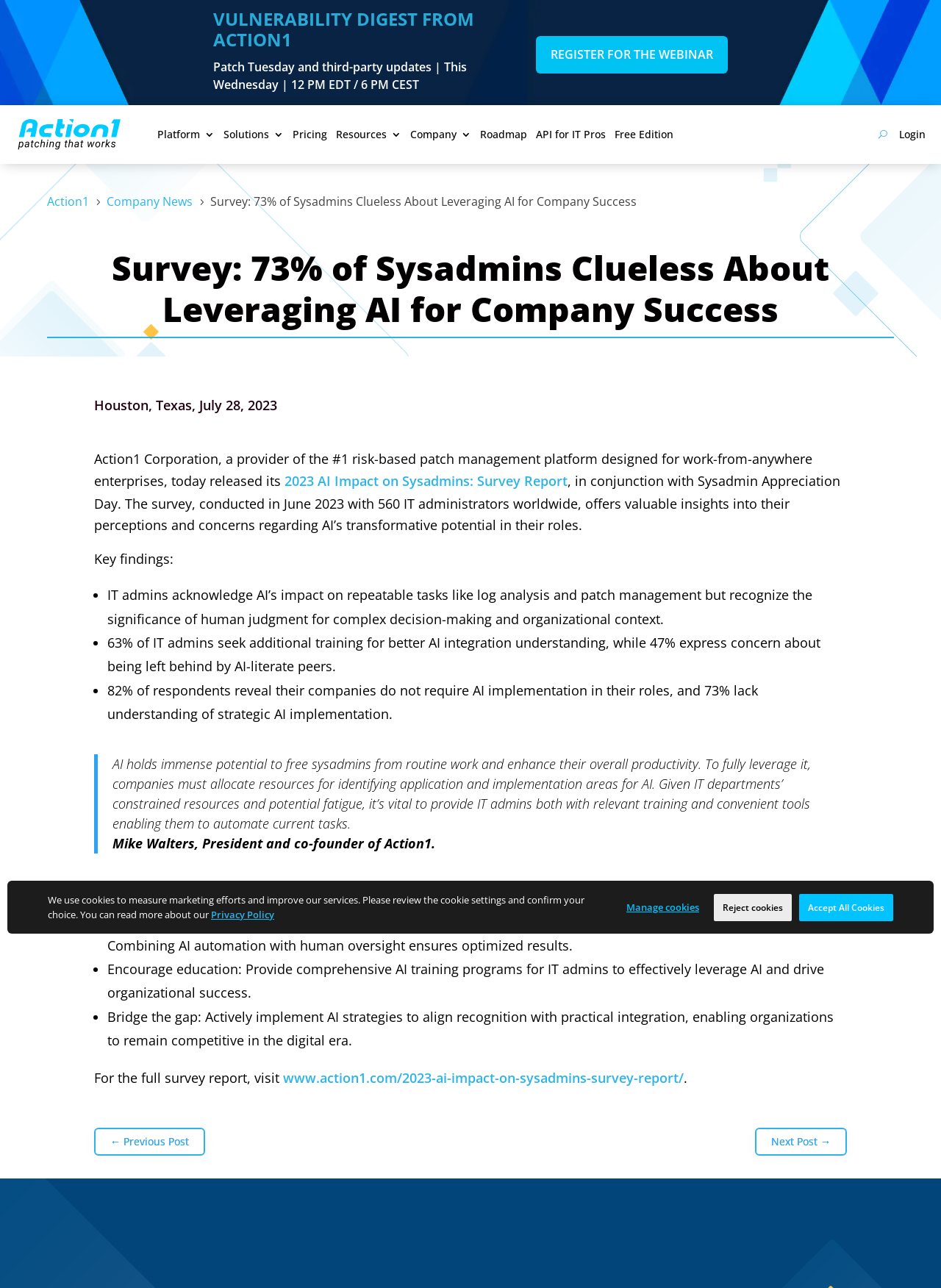How many links are there in the top navigation menu?
Can you provide a detailed and comprehensive answer to the question?

I counted the links in the top navigation menu and found 7 links: 'Platform 3', 'Solutions 3', 'Pricing', 'Resources 3', 'Company 3', 'Roadmap', and 'API for IT Pros'.